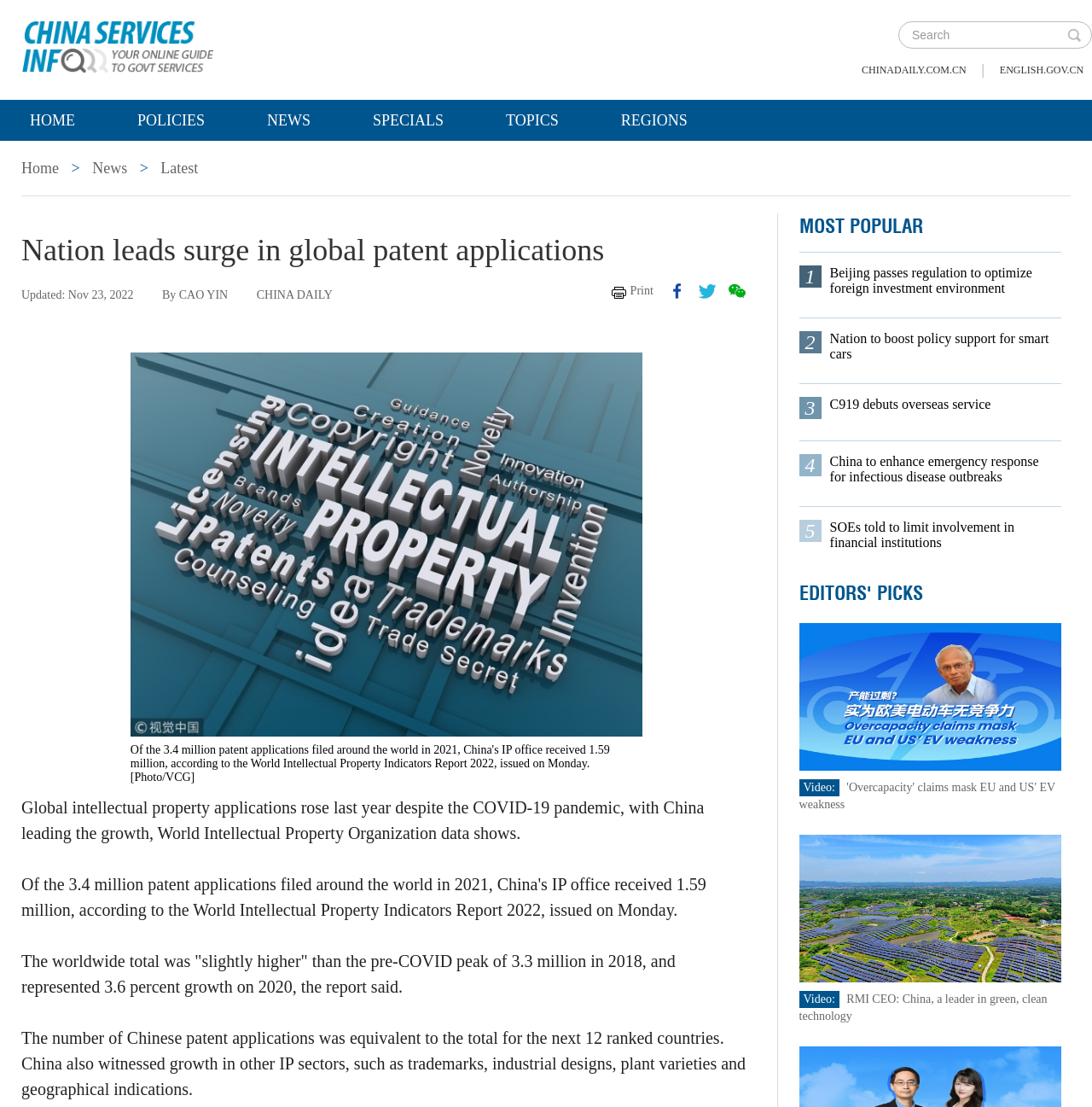Please identify the bounding box coordinates of the element's region that needs to be clicked to fulfill the following instruction: "Read latest news". The bounding box coordinates should consist of four float numbers between 0 and 1, i.e., [left, top, right, bottom].

[0.147, 0.144, 0.181, 0.16]